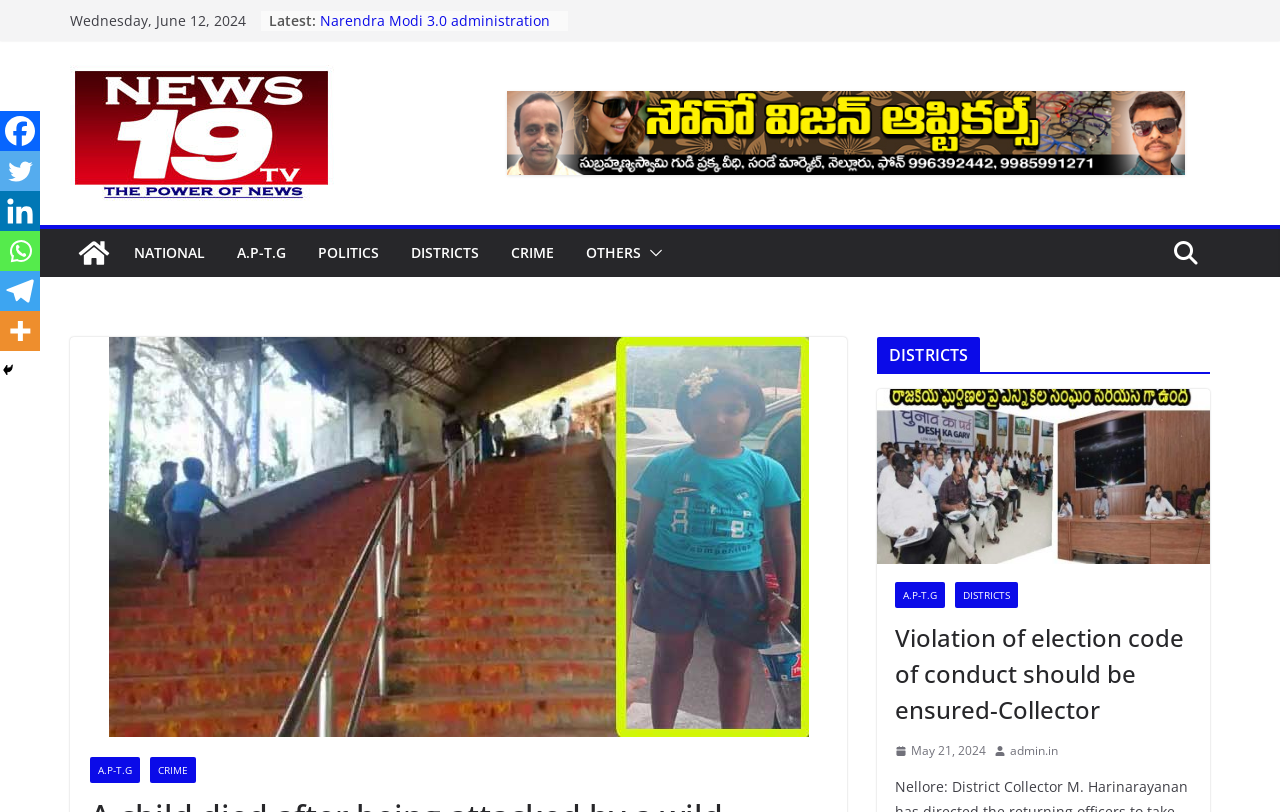Identify and provide the bounding box for the element described by: "May 21, 2024".

[0.699, 0.911, 0.77, 0.938]